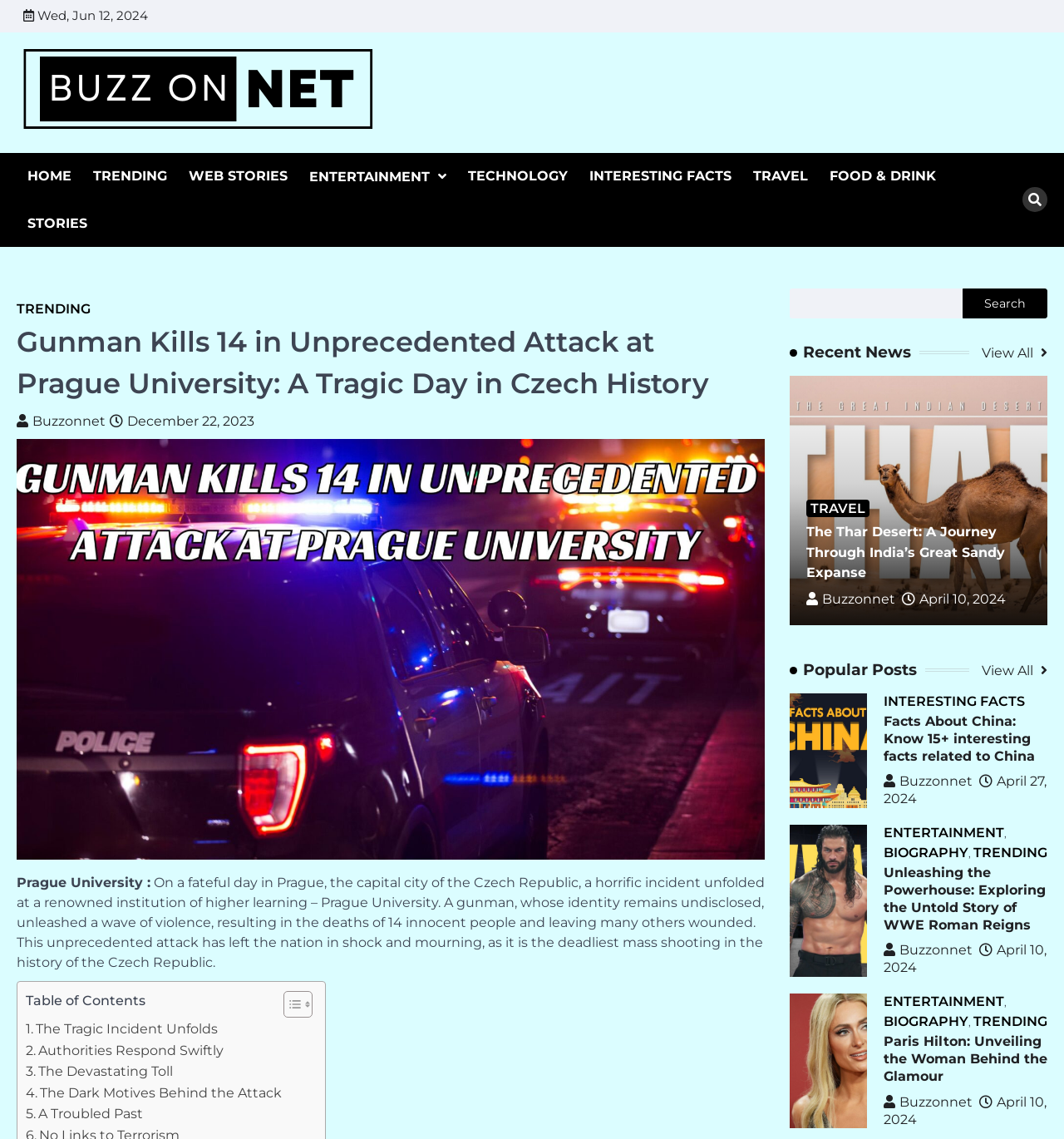Given the description of a UI element: "View All", identify the bounding box coordinates of the matching element in the webpage screenshot.

[0.923, 0.297, 0.984, 0.322]